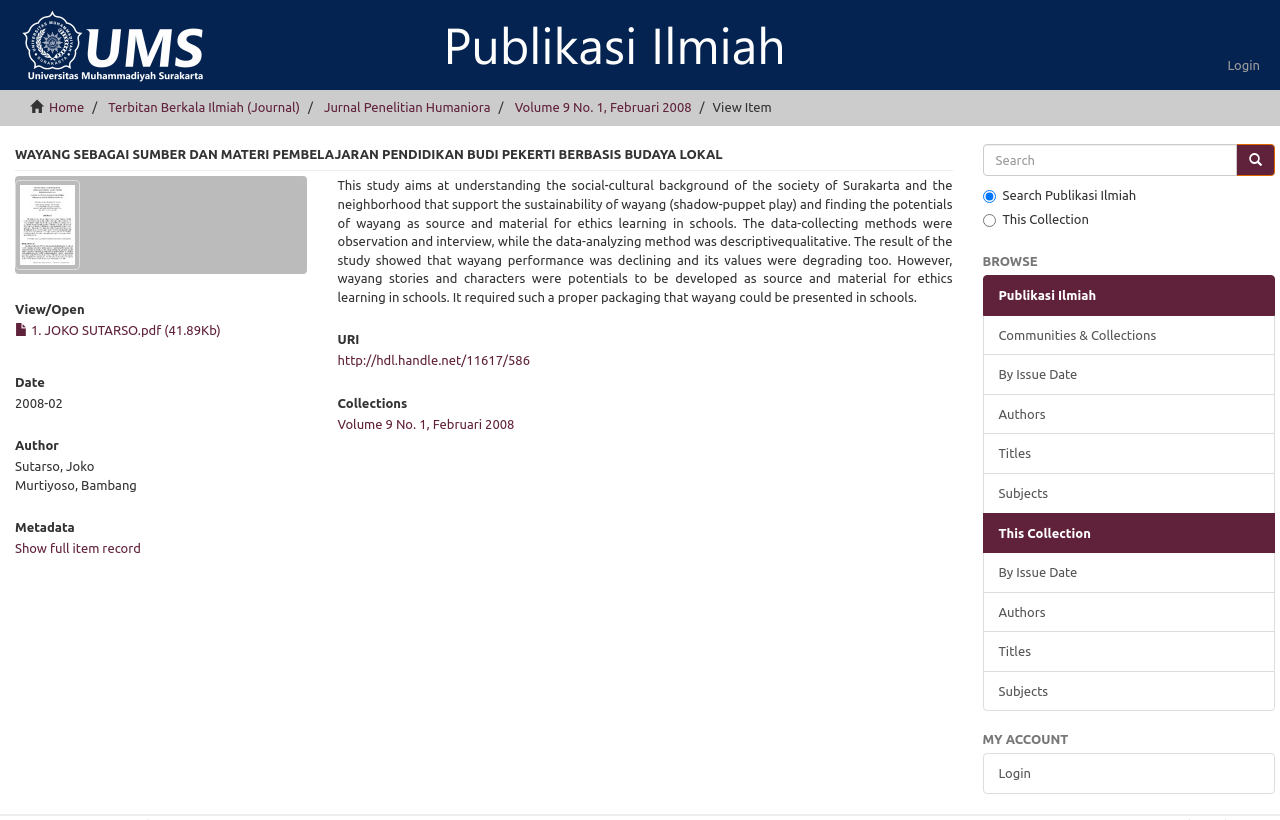Provide the bounding box coordinates of the HTML element this sentence describes: "info@rooftop.global". The bounding box coordinates consist of four float numbers between 0 and 1, i.e., [left, top, right, bottom].

None